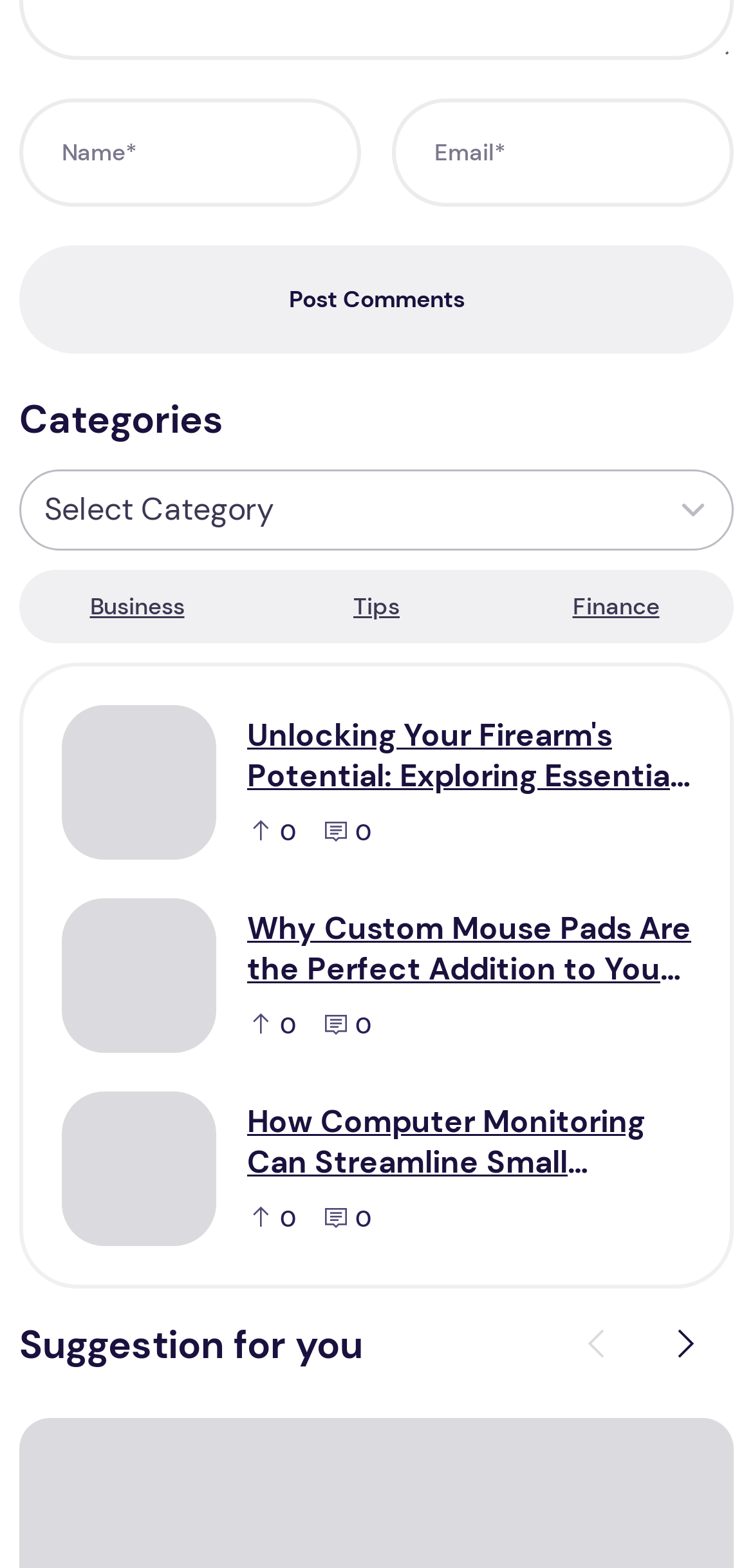How many categories are listed?
Please craft a detailed and exhaustive response to the question.

I counted the number of links under the 'Categories' static text, which are 'Business', 'Tips', and 'Finance', so there are 3 categories listed.